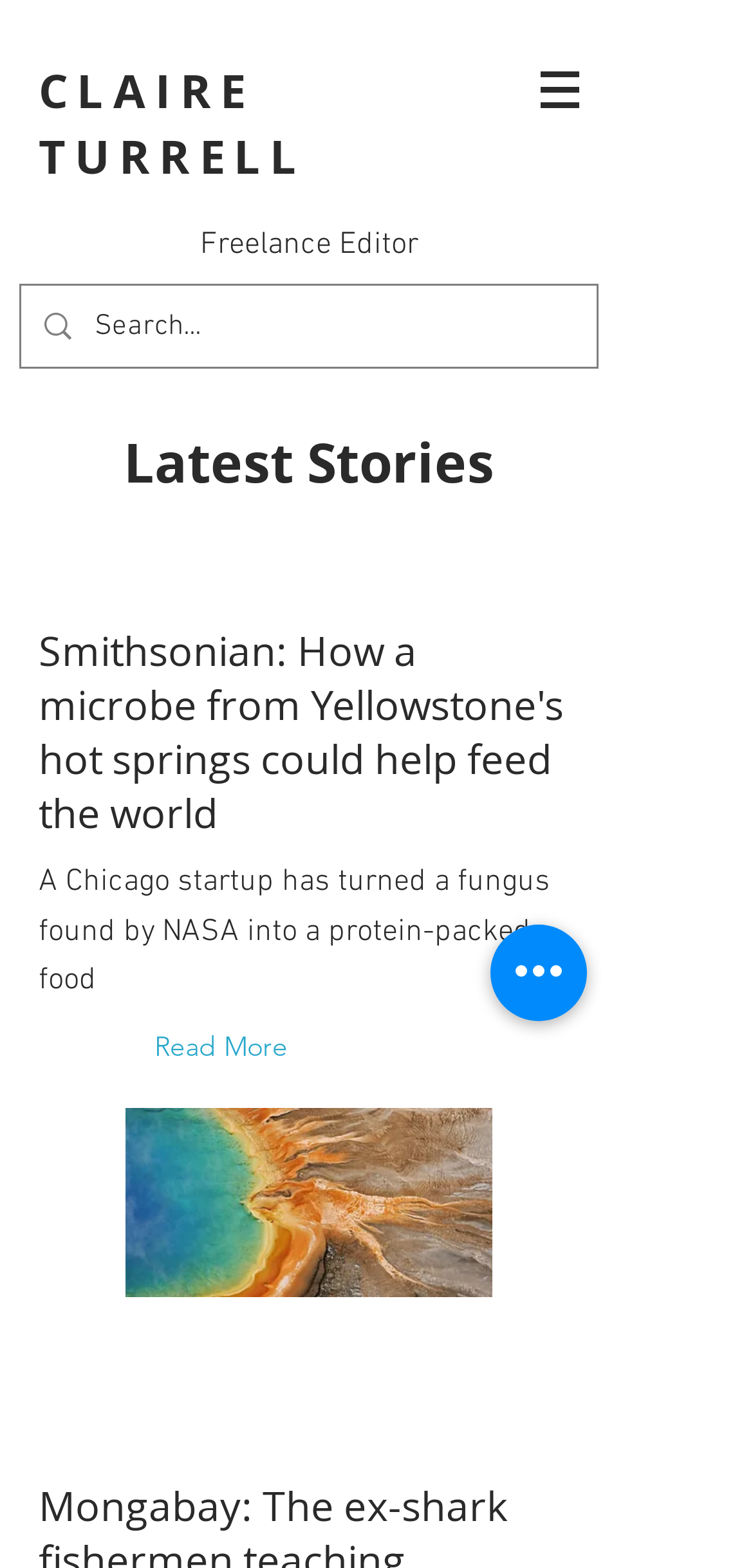Identify the bounding box for the UI element described as: "aria-label="Quick actions"". Ensure the coordinates are four float numbers between 0 and 1, formatted as [left, top, right, bottom].

[0.651, 0.59, 0.779, 0.651]